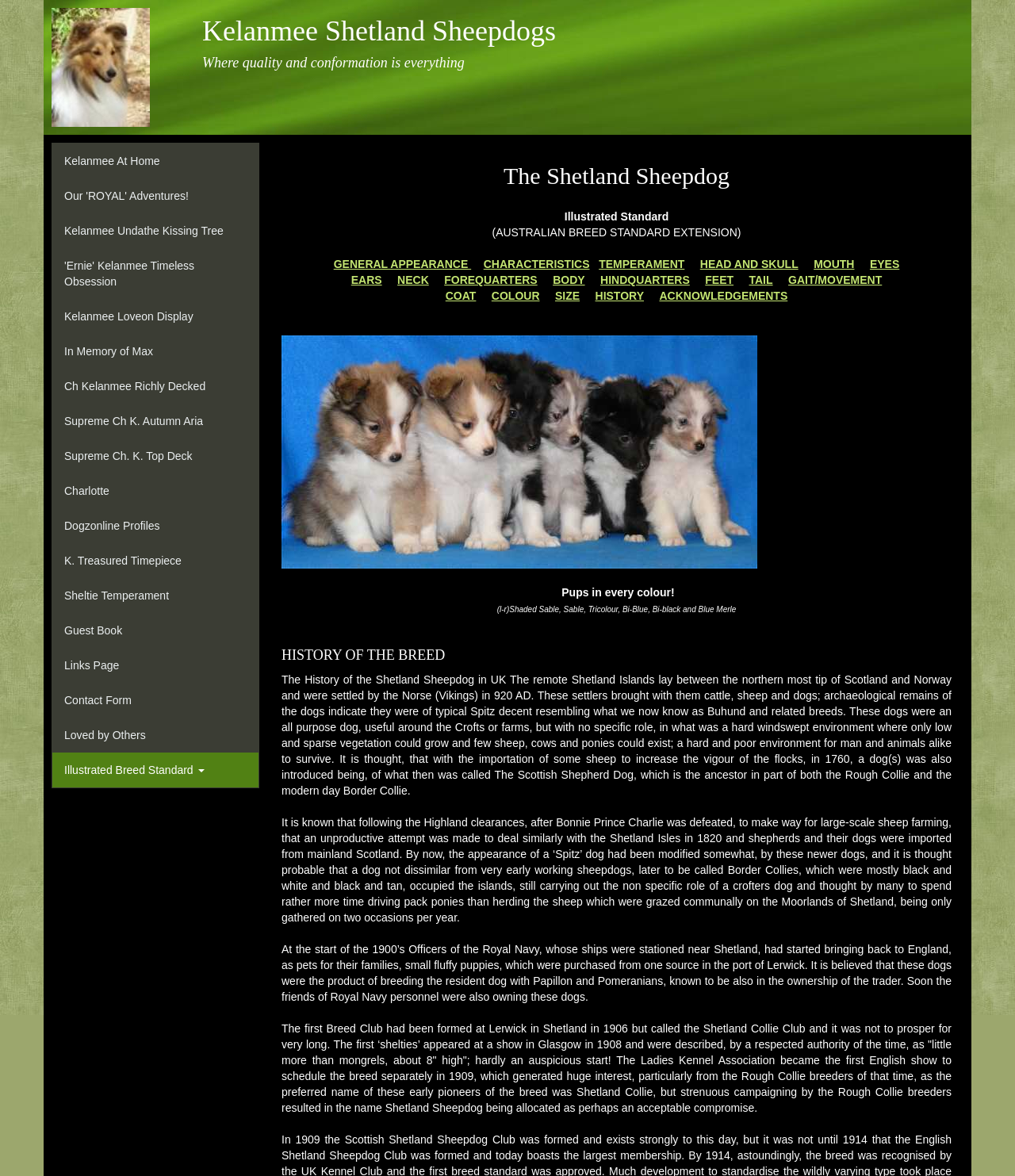Identify the bounding box coordinates of the clickable region necessary to fulfill the following instruction: "View 'Illustrated Breed Standard'". The bounding box coordinates should be four float numbers between 0 and 1, i.e., [left, top, right, bottom].

[0.052, 0.64, 0.255, 0.67]